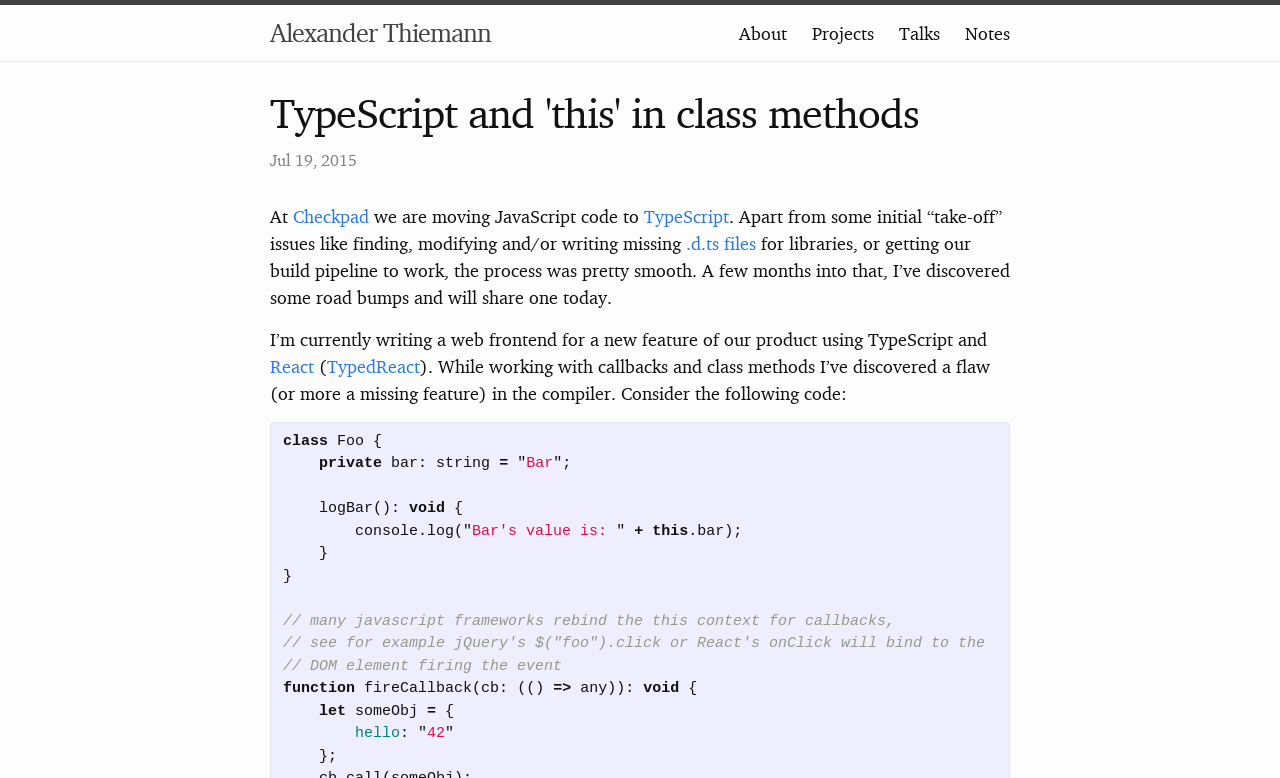Identify the main title of the webpage and generate its text content.

TypeScript and 'this' in class methods